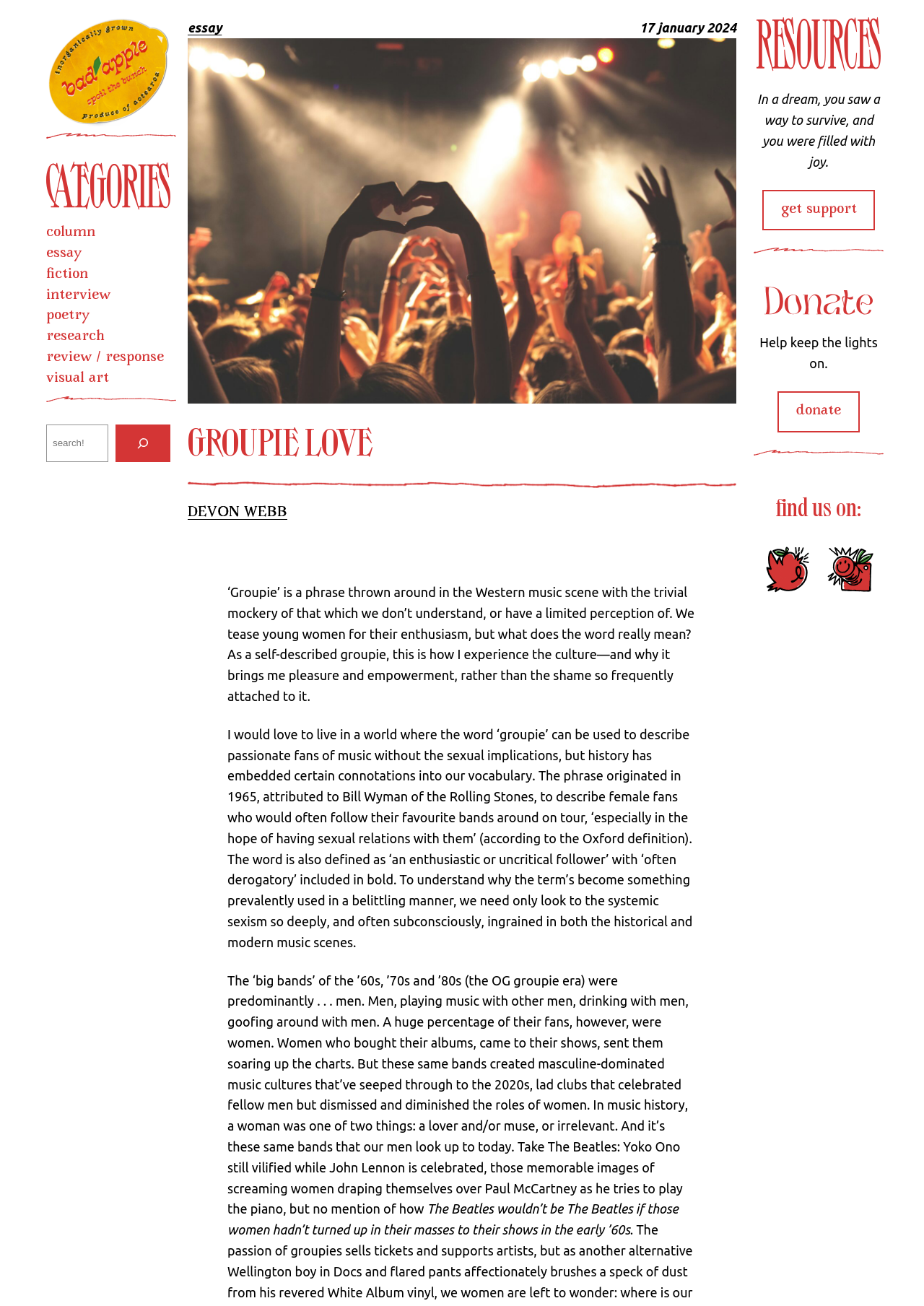Please identify the bounding box coordinates of the region to click in order to complete the given instruction: "Click on the 'essay' category". The coordinates should be four float numbers between 0 and 1, i.e., [left, top, right, bottom].

[0.05, 0.187, 0.089, 0.203]